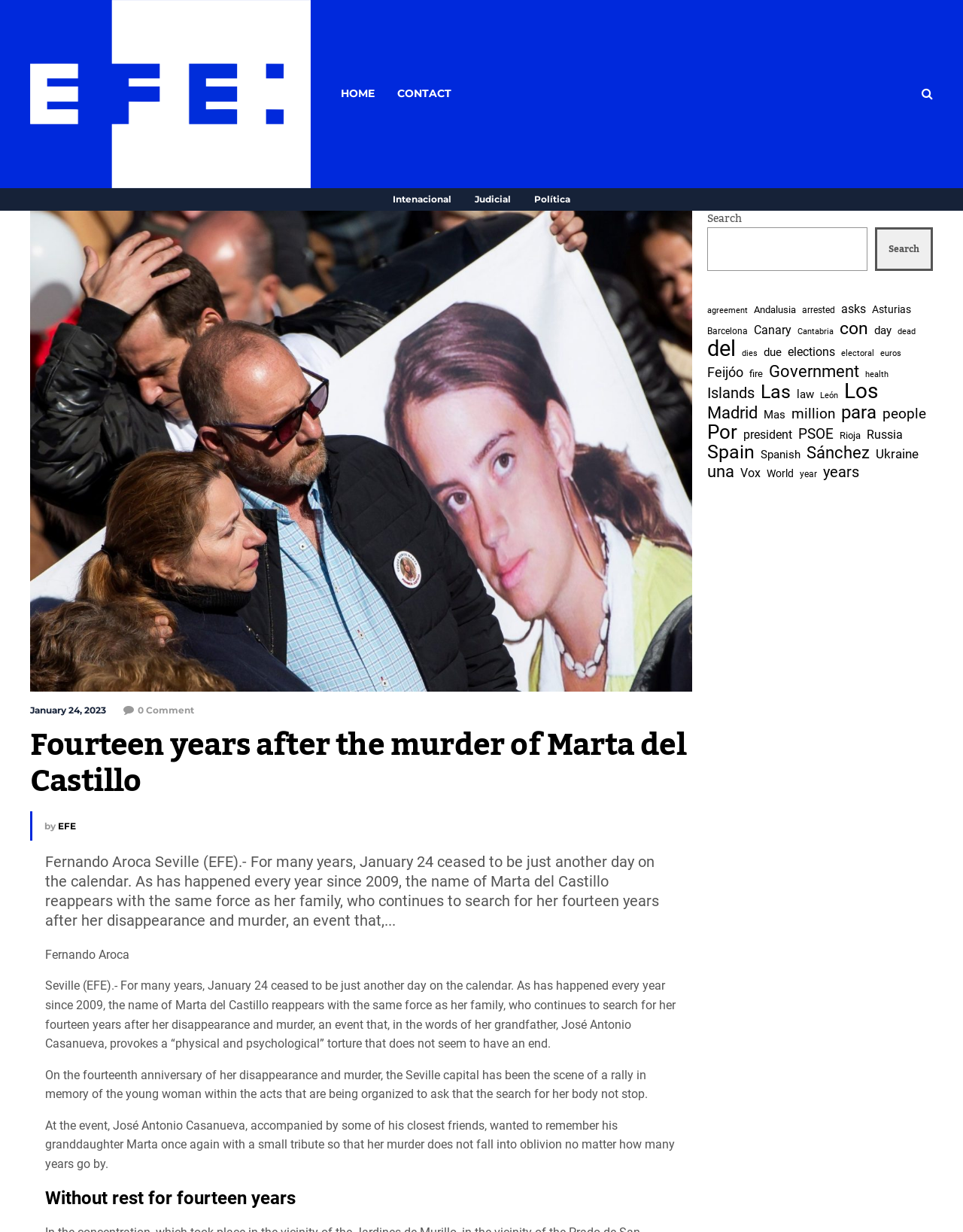Could you indicate the bounding box coordinates of the region to click in order to complete this instruction: "Click on the HOME link".

[0.354, 0.009, 0.389, 0.143]